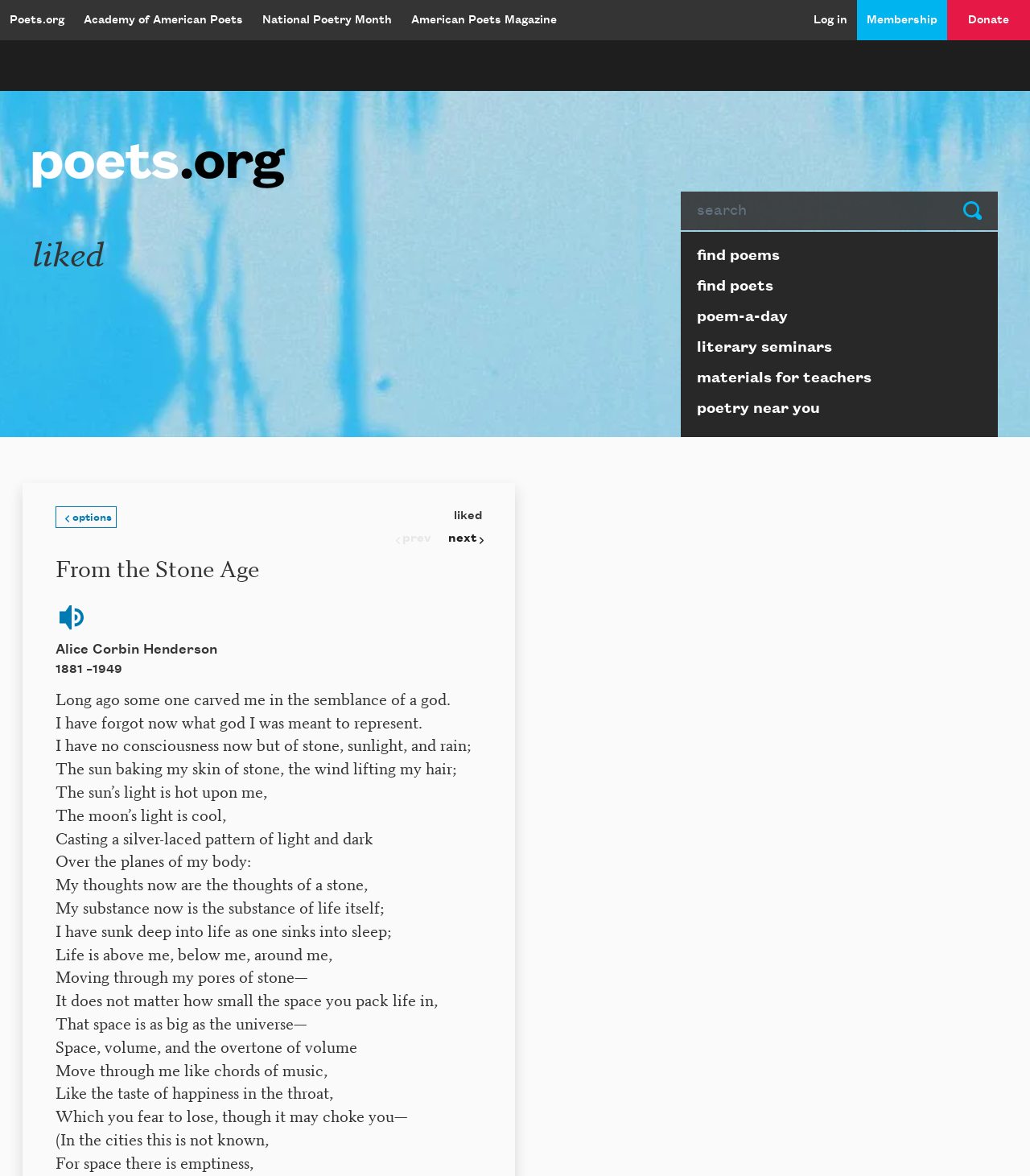Bounding box coordinates are to be given in the format (top-left x, top-left y, bottom-right x, bottom-right y). All values must be floating point numbers between 0 and 1. Provide the bounding box coordinate for the UI element described as: poem-a-day

[0.661, 0.257, 0.969, 0.283]